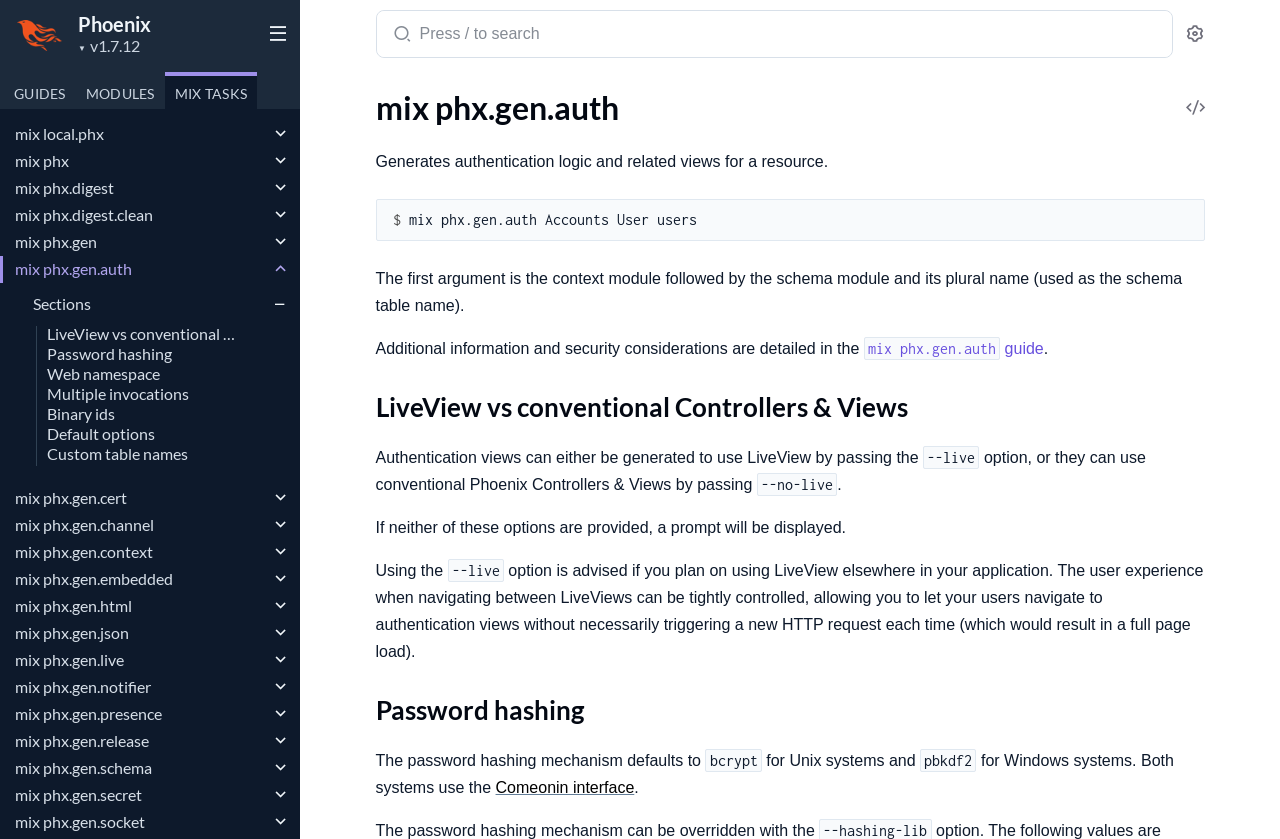Determine the bounding box coordinates for the element that should be clicked to follow this instruction: "Expand mix phx.gen.auth". The coordinates should be given as four float numbers between 0 and 1, in the format [left, top, right, bottom].

[0.212, 0.309, 0.227, 0.333]